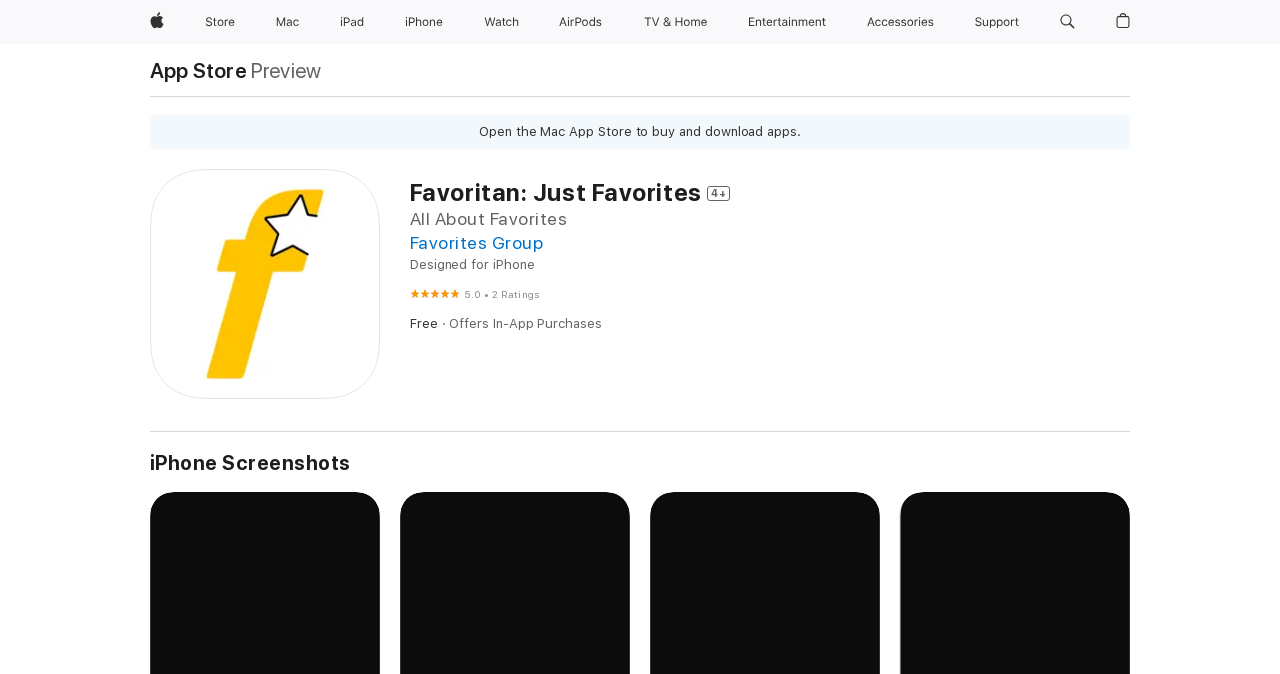Based on the element description "aria-label="AirPods menu"", predict the bounding box coordinates of the UI element.

[0.465, 0.0, 0.482, 0.065]